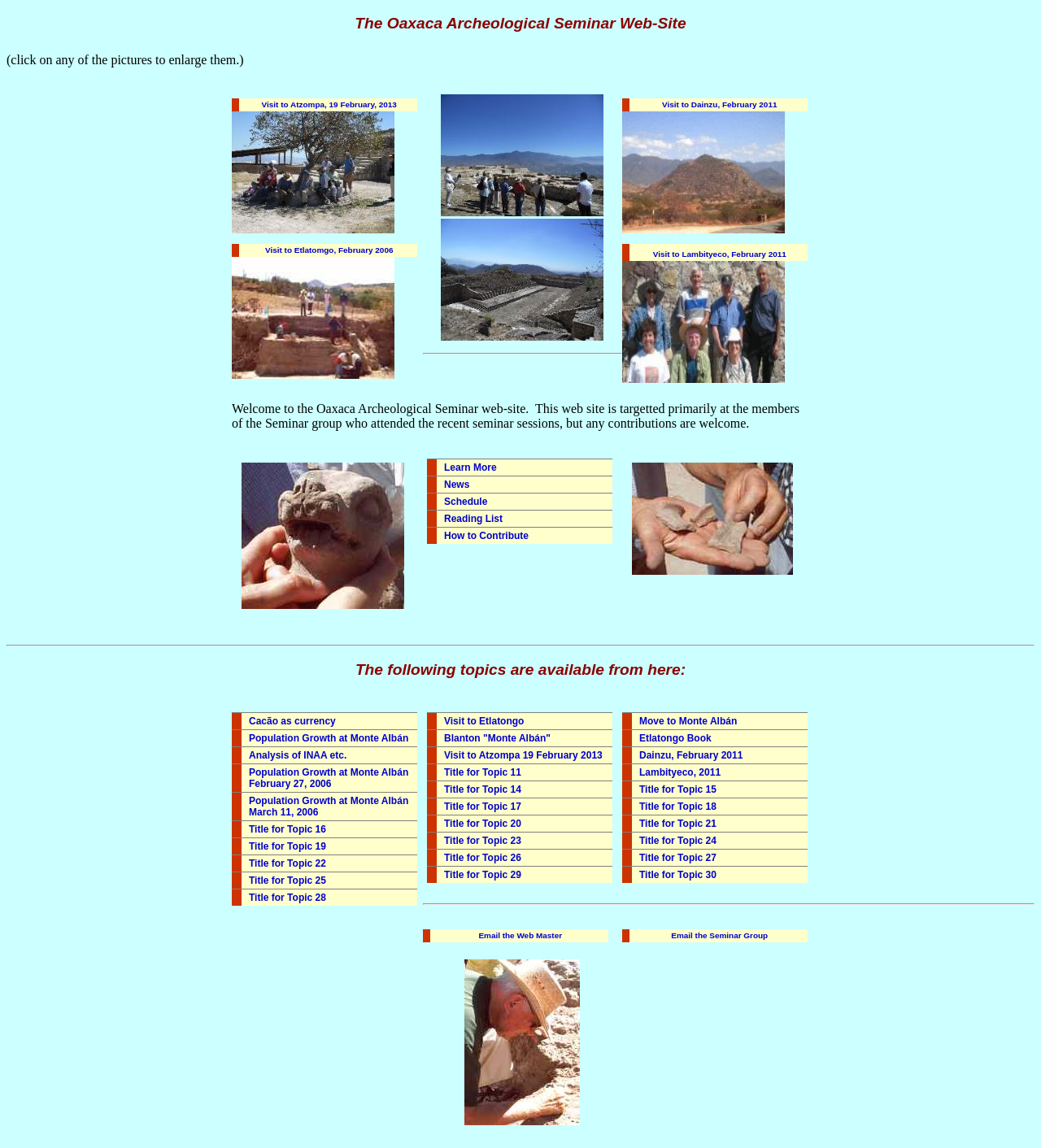Summarize the webpage in an elaborate manner.

The webpage is the home page of the Oaxaca Archeological Seminar Web-Site. At the top, there is a static text instructing users to click on any of the pictures to enlarge them. Below this text, there are two headings with links to different visits, including Atzompa, Etlatomgo, Dainzu, and Lambityeco, each accompanied by an image. 

To the right of these headings, there are three images with links to Atzompa 19 February 2013, and below them, there is a horizontal separator. 

A welcome message is displayed, stating that the website is primarily targeted at the members of the Seminar group who attended the recent seminar sessions, but any contributions are welcome. 

Below the welcome message, there are two images with links to 'jaguar' and 'hands', respectively. To the right of these images, there are five links to 'Learn More', 'News', 'Schedule', 'Reading List', and 'How to Contribute'. 

Further down, there is another horizontal separator, followed by a static text indicating that the following topics are available from this page. Below this text, there are multiple links to various topics, including 'Cacão as currency', 'Population Growth at Monte Albán', and others. These links are divided into three columns. 

At the bottom of the page, there are three horizontal separators, and below them, there are two headings with links to 'Email the Web Master' and 'Email the Seminar Group', respectively. Finally, there is an image with a link to 'care' at the bottom right corner of the page.